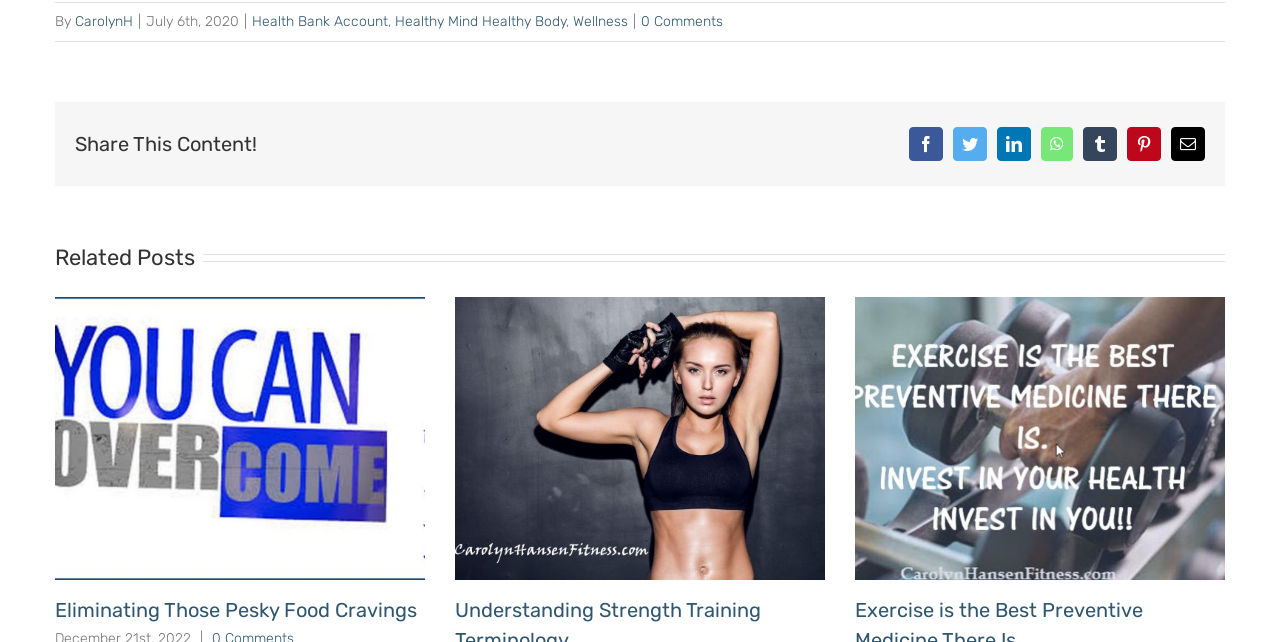Show the bounding box coordinates of the element that should be clicked to complete the task: "Click the 'Scholarship Directory' link".

None